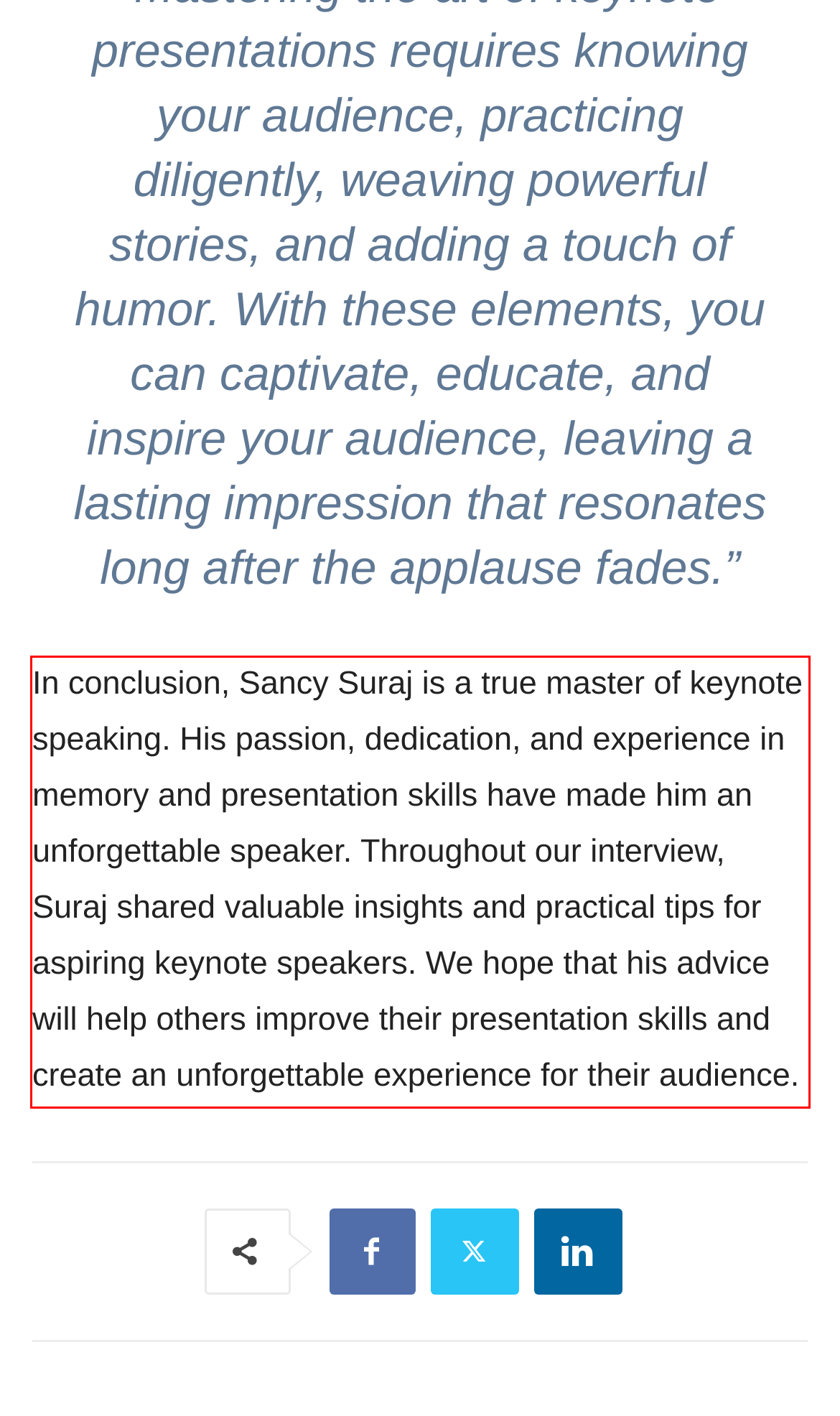Please analyze the screenshot of a webpage and extract the text content within the red bounding box using OCR.

In conclusion, Sancy Suraj is a true master of keynote speaking. His passion, dedication, and experience in memory and presentation skills have made him an unforgettable speaker. Throughout our interview, Suraj shared valuable insights and practical tips for aspiring keynote speakers. We hope that his advice will help others improve their presentation skills and create an unforgettable experience for their audience.